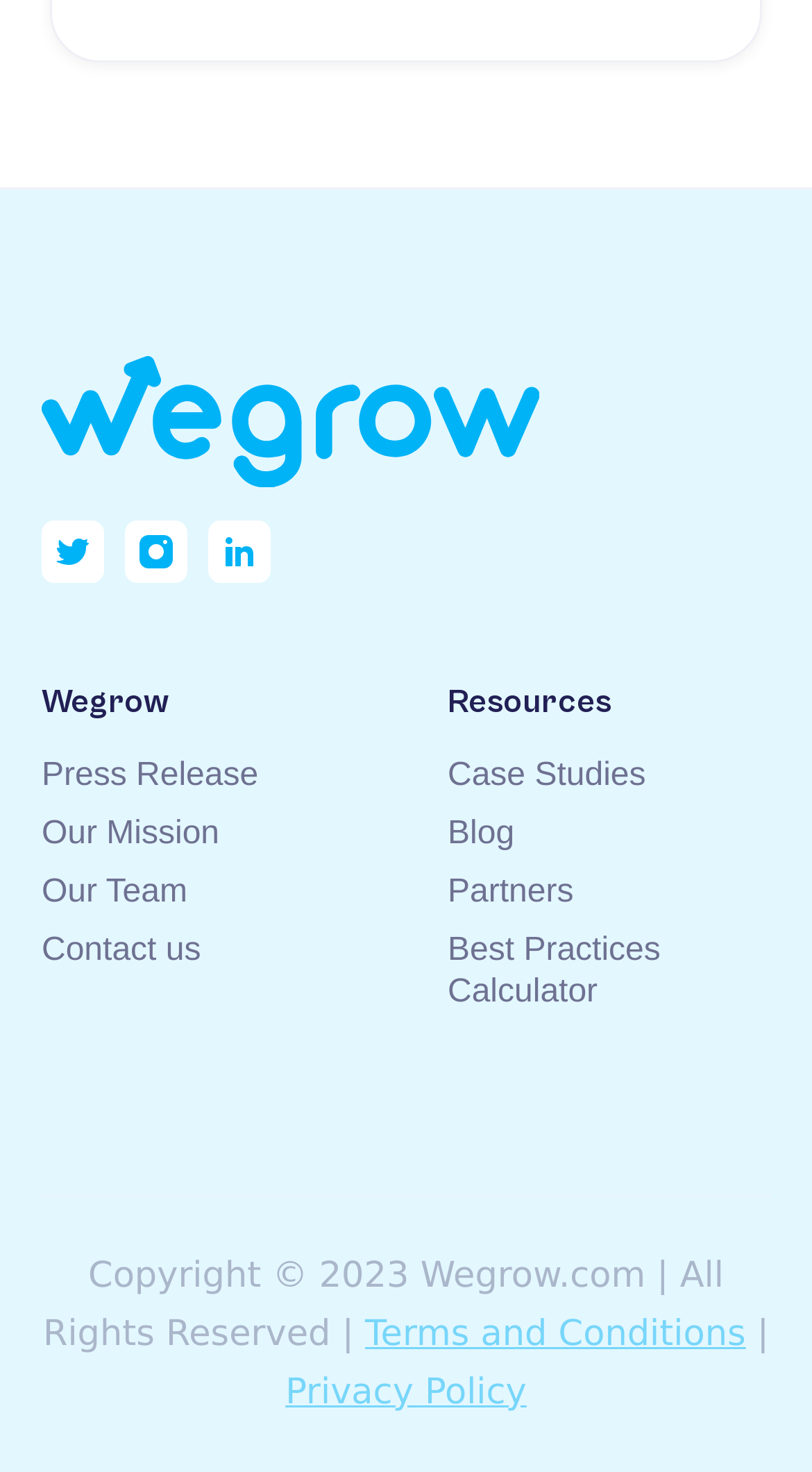Provide the bounding box coordinates of the HTML element described by the text: "Partners". The coordinates should be in the format [left, top, right, bottom] with values between 0 and 1.

[0.551, 0.594, 0.706, 0.618]